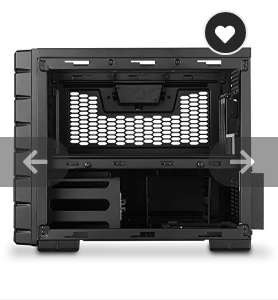Use a single word or phrase to answer the question:
How many HDDs or SSDs can the case support?

up to four